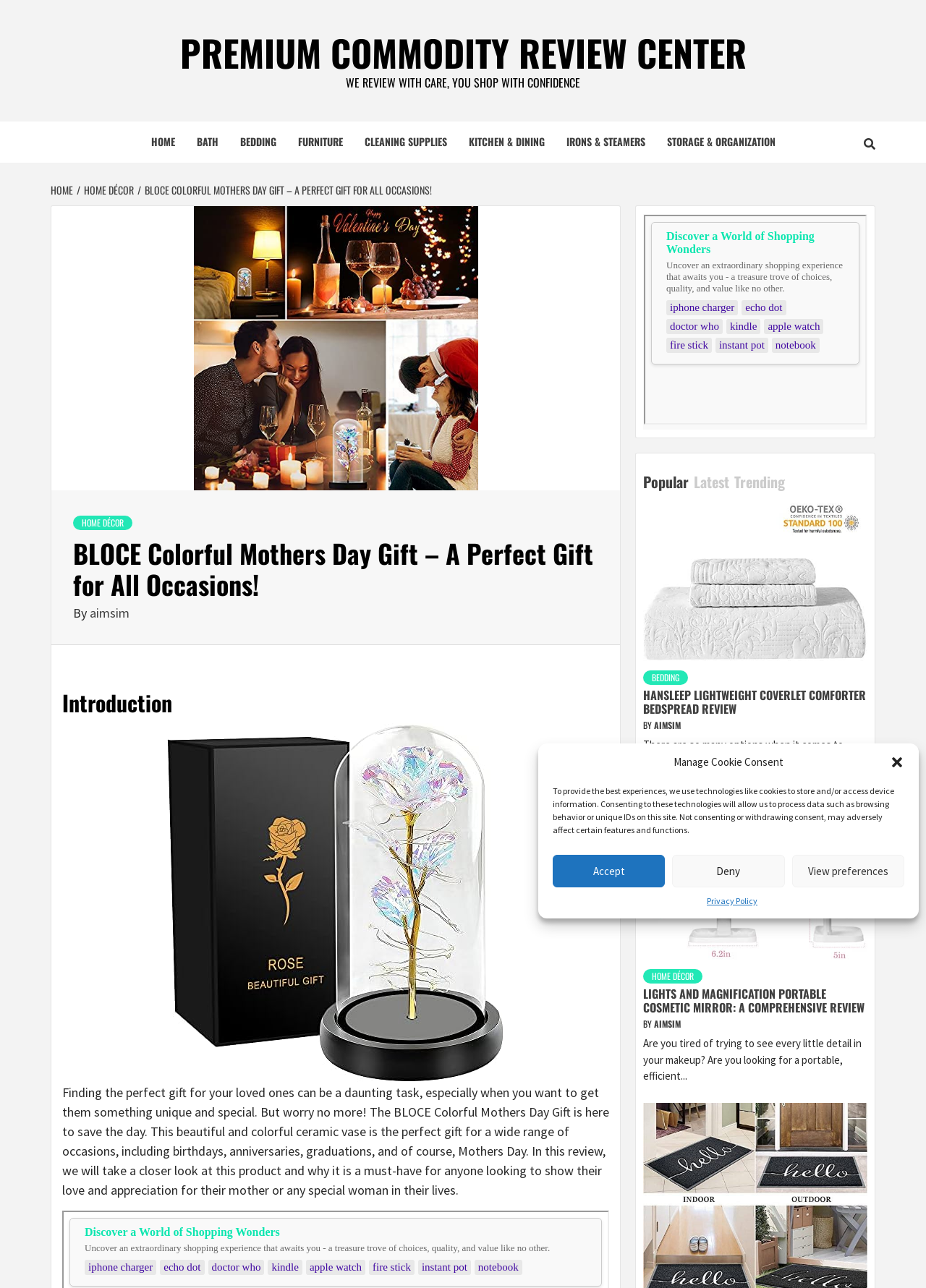Identify the bounding box coordinates for the element you need to click to achieve the following task: "Click the 'BEDDING' link". Provide the bounding box coordinates as four float numbers between 0 and 1, in the form [left, top, right, bottom].

[0.247, 0.094, 0.31, 0.126]